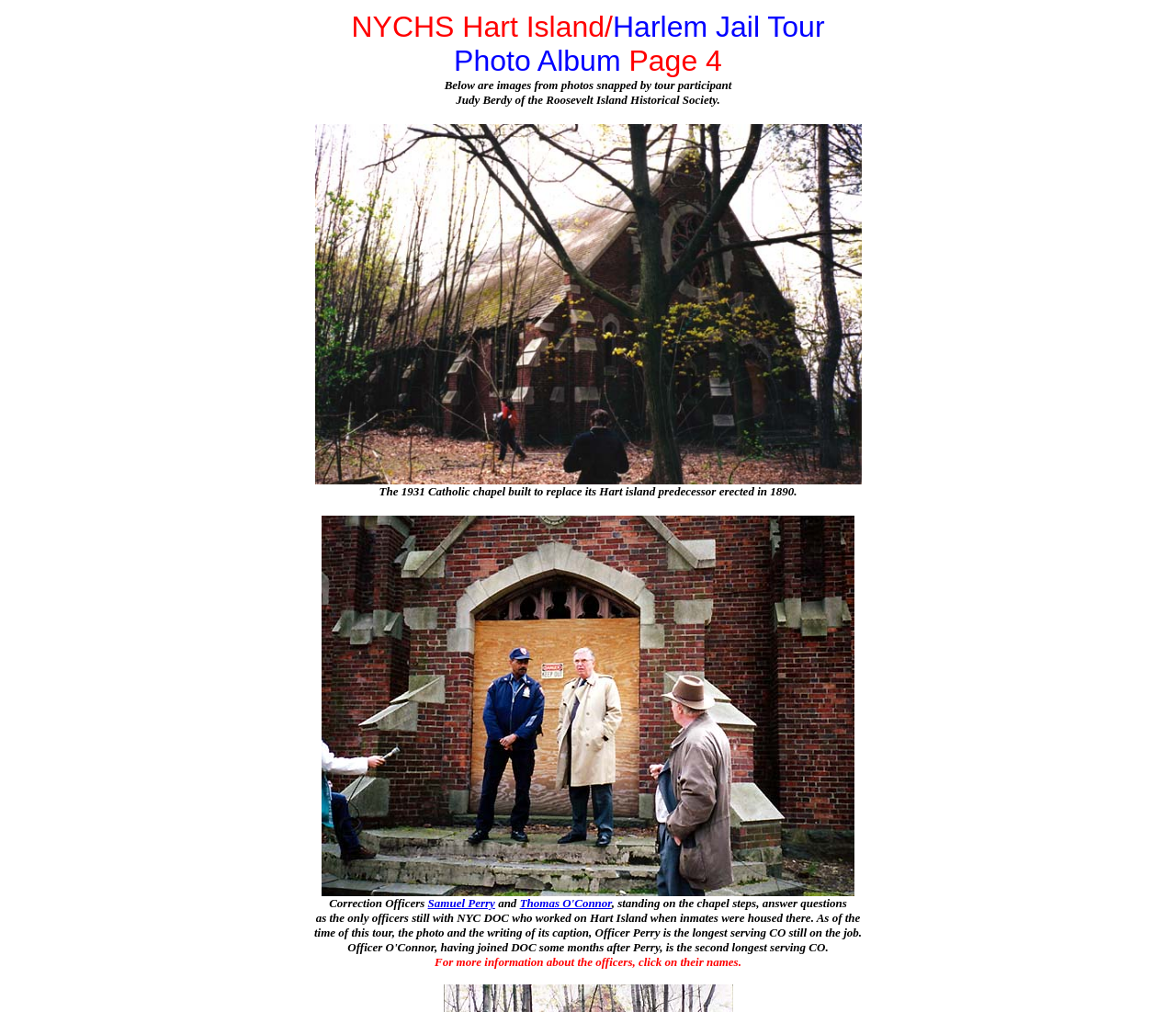What is the location of the chapel?
Based on the image, answer the question in a detailed manner.

The chapel is located on Hart Island, as mentioned in the StaticText element 'The 1931 Catholic chapel built to replace its Hart island predecessor erected in 1890.'